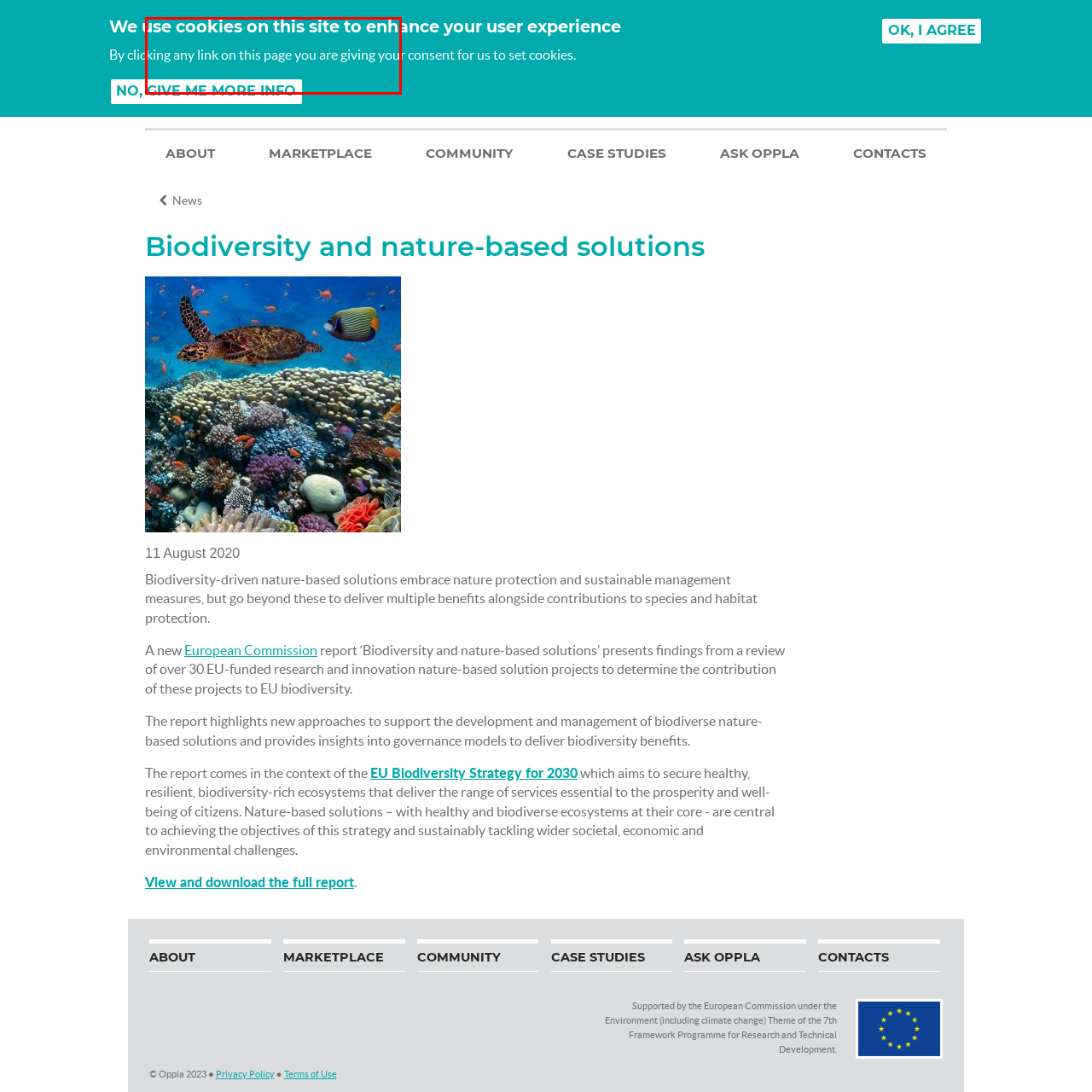Check the area bordered by the red box and provide a single word or phrase as the answer to the question: How many action buttons are available on the banner?

Two